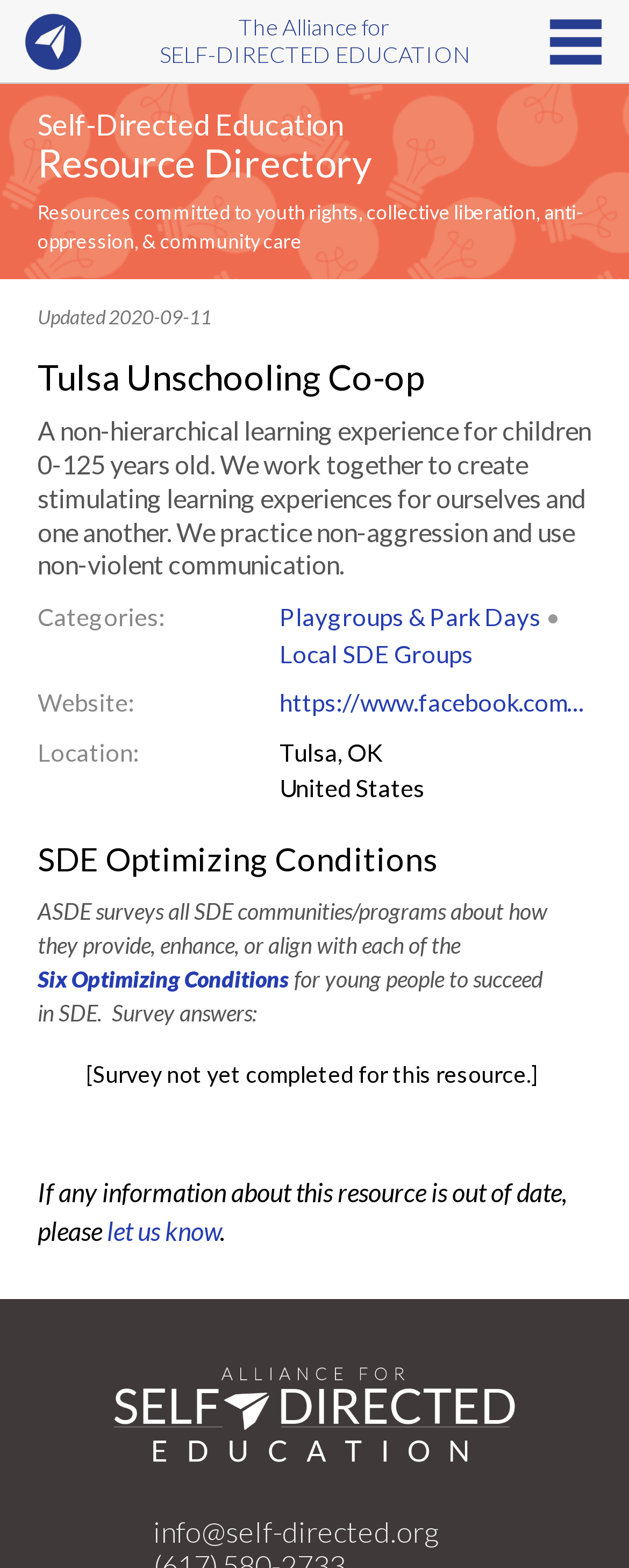What is the website of the local SDE group?
Based on the image, give a concise answer in the form of a single word or short phrase.

https://www.facebook.com/groups/308562852491072/